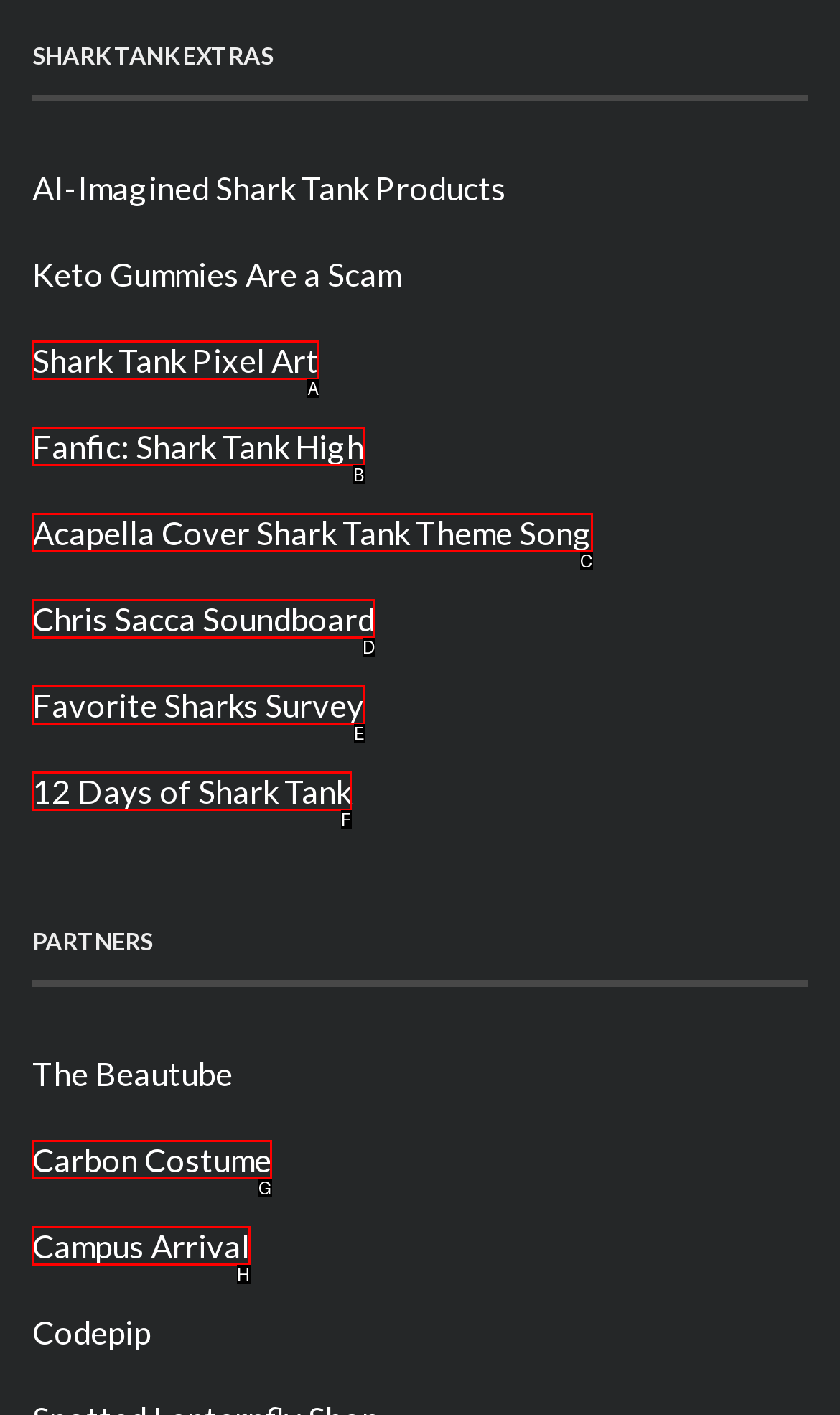Match the description: Favorite Sharks Survey to the correct HTML element. Provide the letter of your choice from the given options.

E